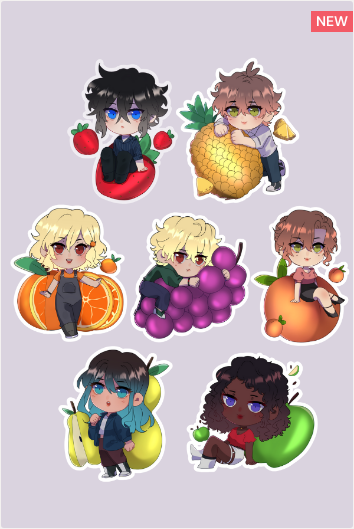What is the purpose of the 'NEW' label?
Please provide a single word or phrase as the answer based on the screenshot.

to highlight freshness